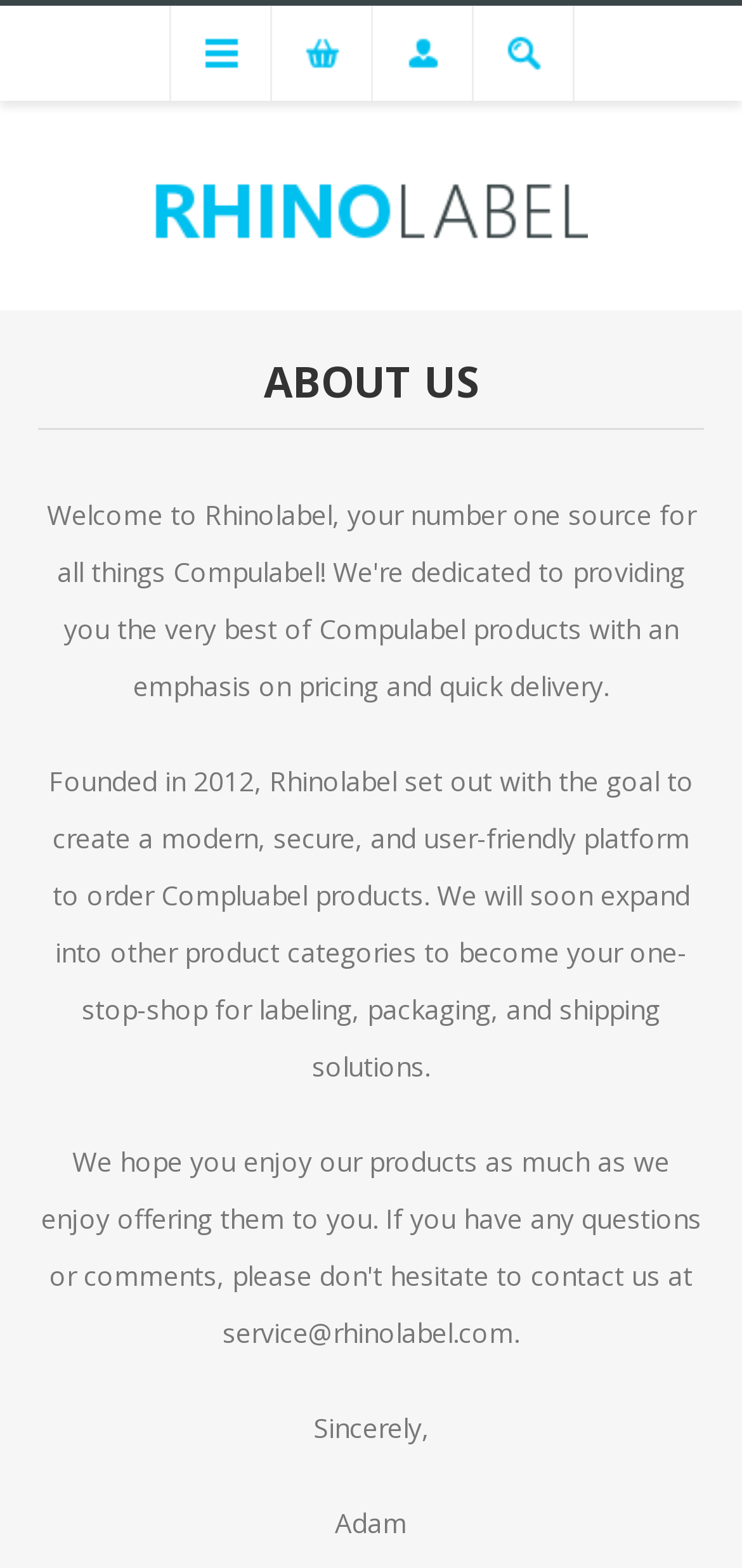Determine the bounding box coordinates in the format (top-left x, top-left y, bottom-right x, bottom-right y). Ensure all values are floating point numbers between 0 and 1. Identify the bounding box of the UI element described by: alt="Rhinolabel.com"

[0.208, 0.087, 0.792, 0.178]